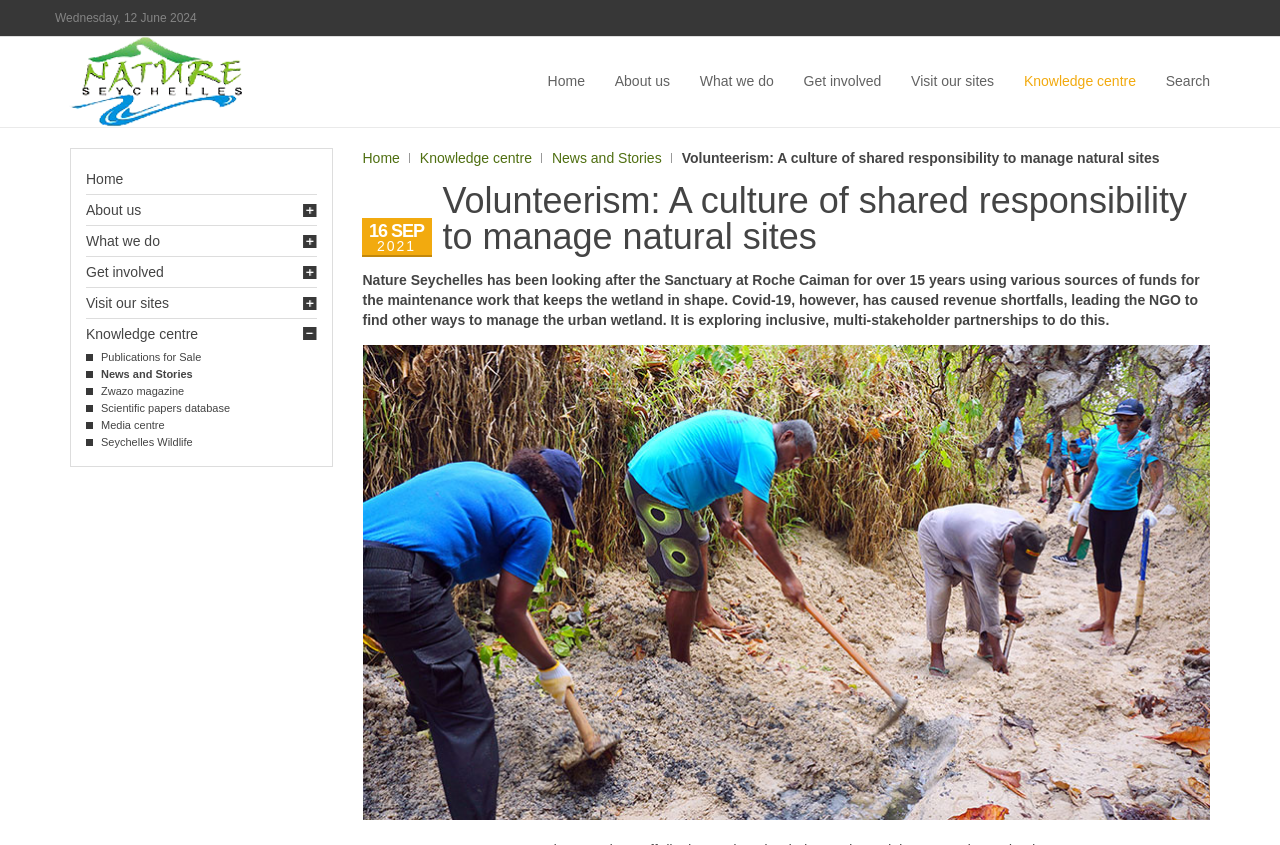What is the location being managed by Nature Seychelles?
From the screenshot, supply a one-word or short-phrase answer.

The Sanctuary at Roche Caiman